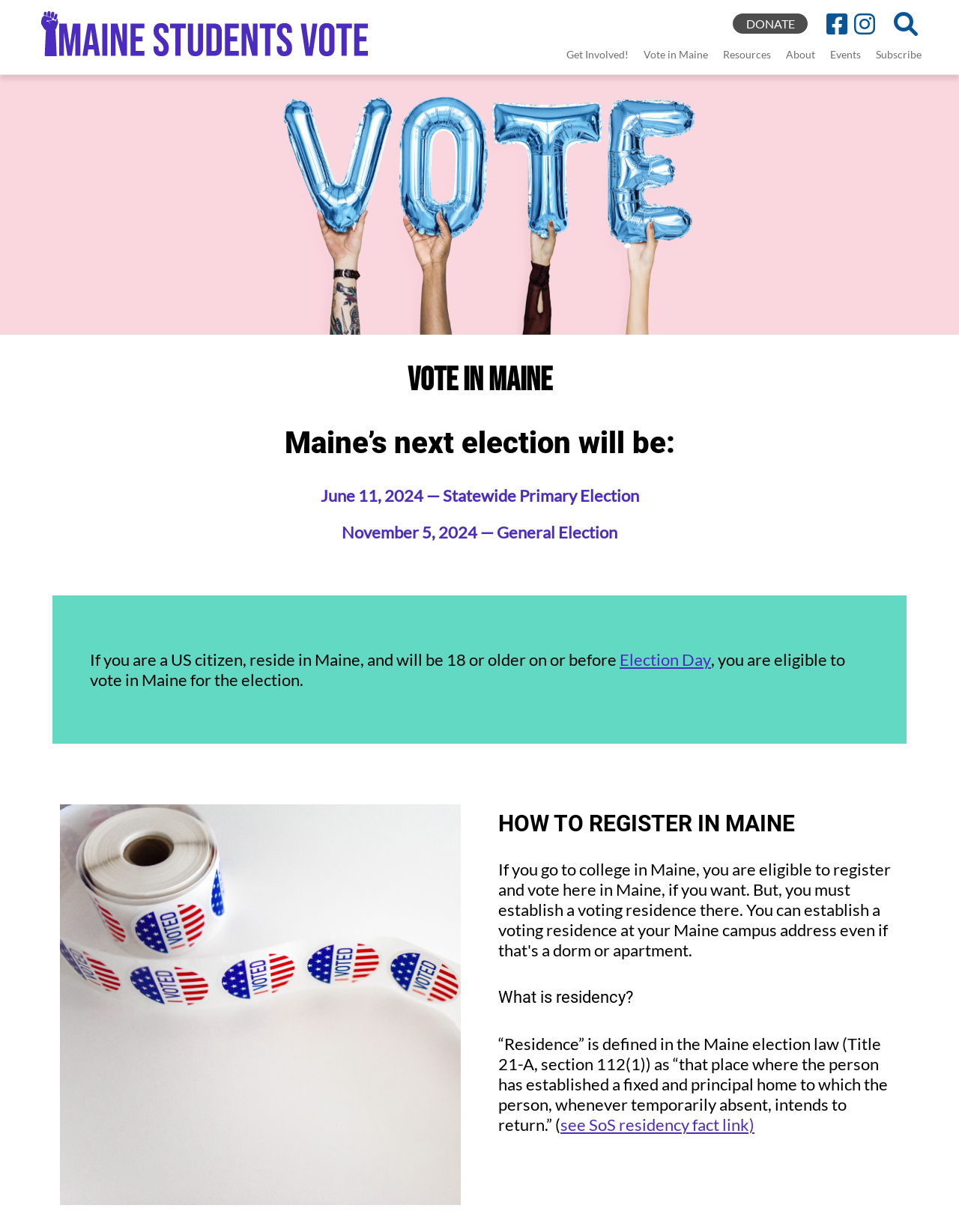Pinpoint the bounding box coordinates of the element that must be clicked to accomplish the following instruction: "Click on 'About' link". The coordinates should be in the format of four float numbers between 0 and 1, i.e., [left, top, right, bottom].

[0.812, 0.034, 0.858, 0.061]